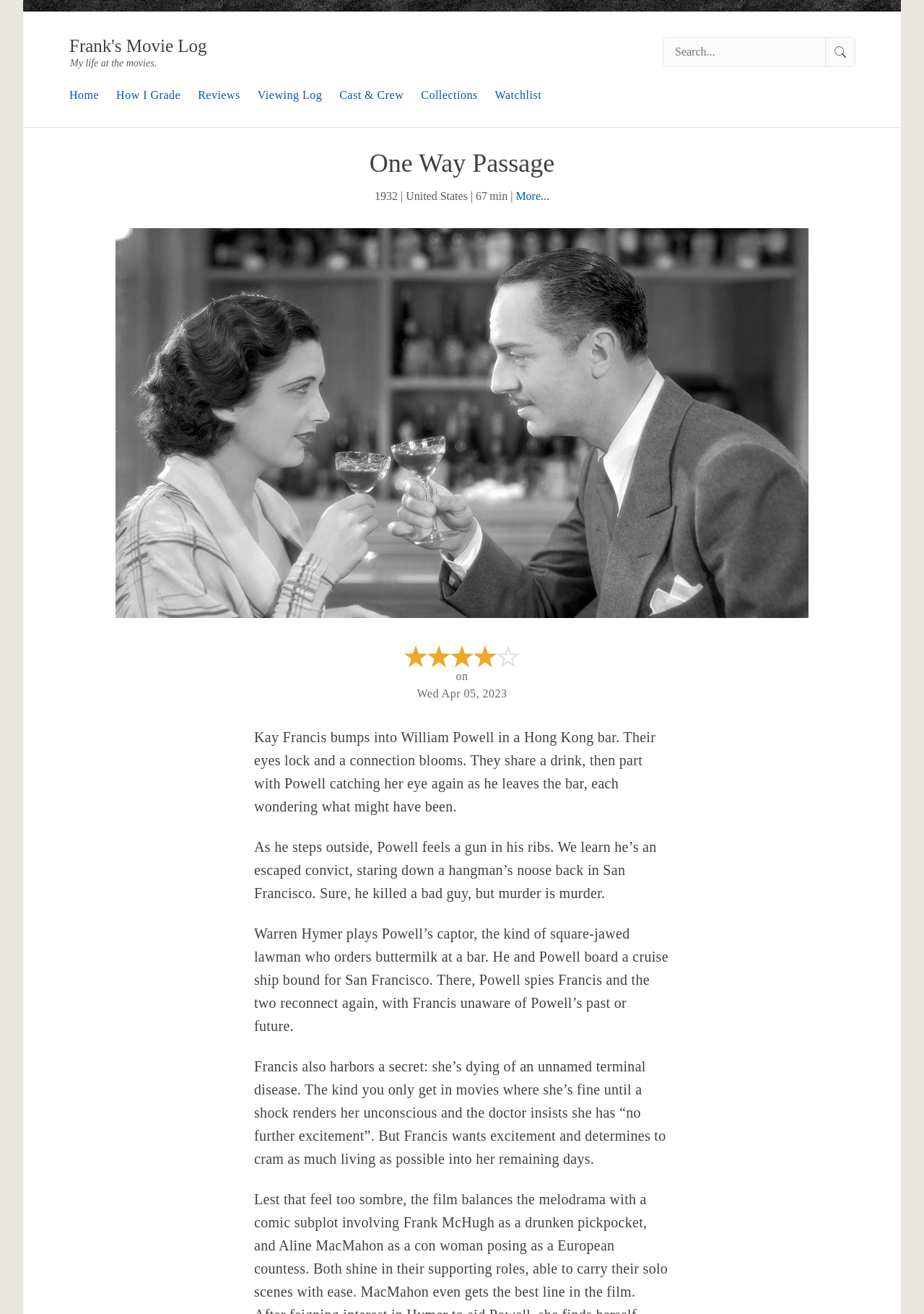Can you determine the main header of this webpage?

Frank's Movie Log